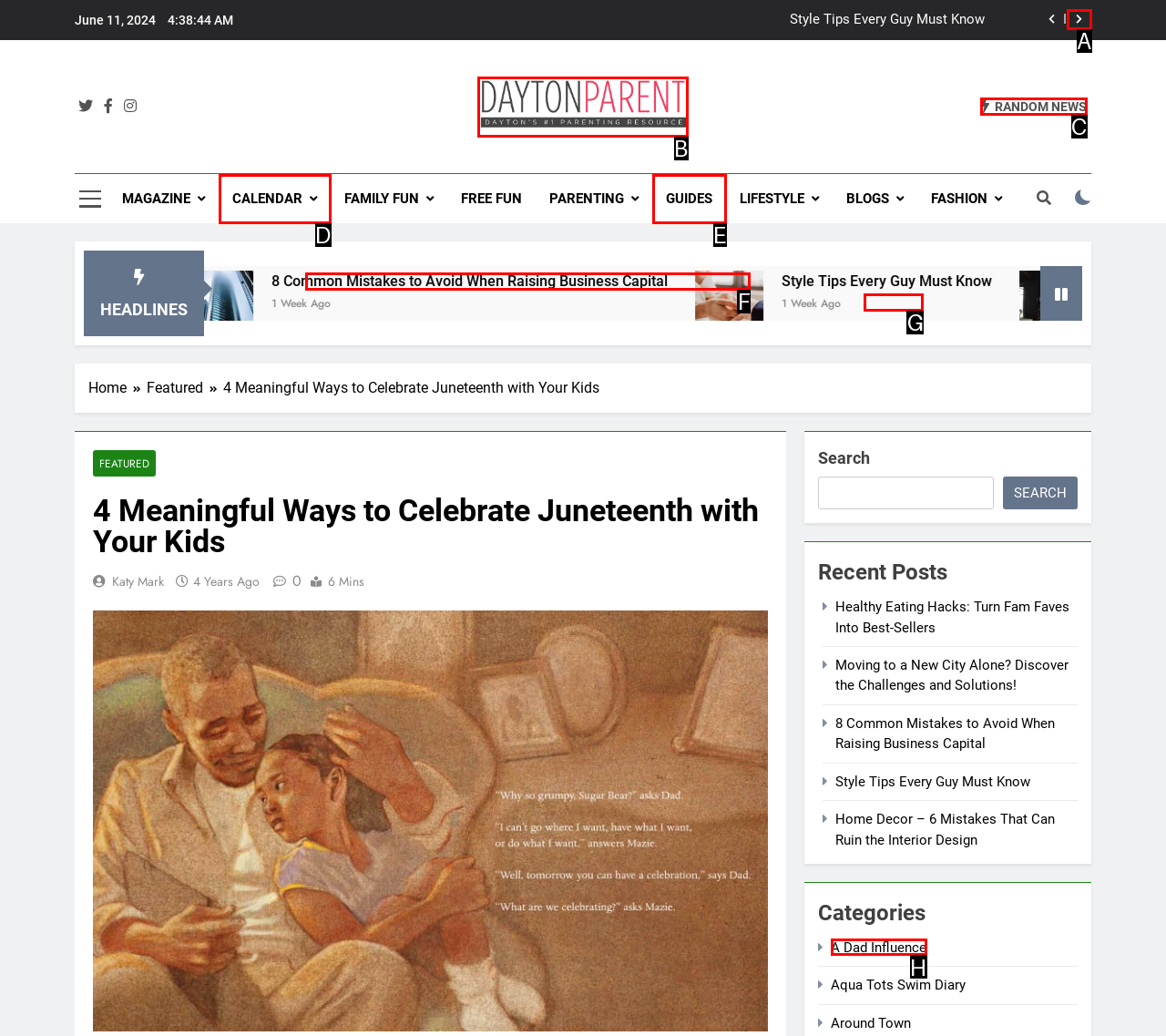Identify the correct UI element to click on to achieve the following task: Go to the Dayton Parent Magazine homepage Respond with the corresponding letter from the given choices.

B